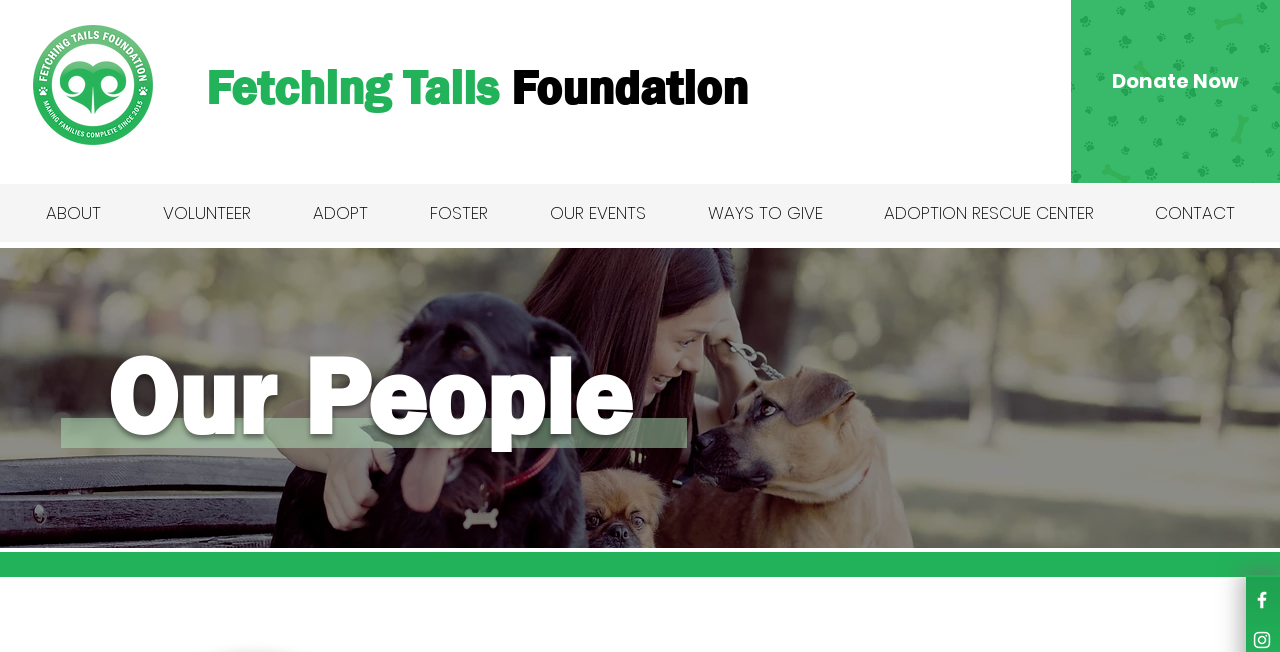Select the bounding box coordinates of the element I need to click to carry out the following instruction: "Visit the Fetching Tails Foundation page".

[0.161, 0.089, 0.584, 0.183]